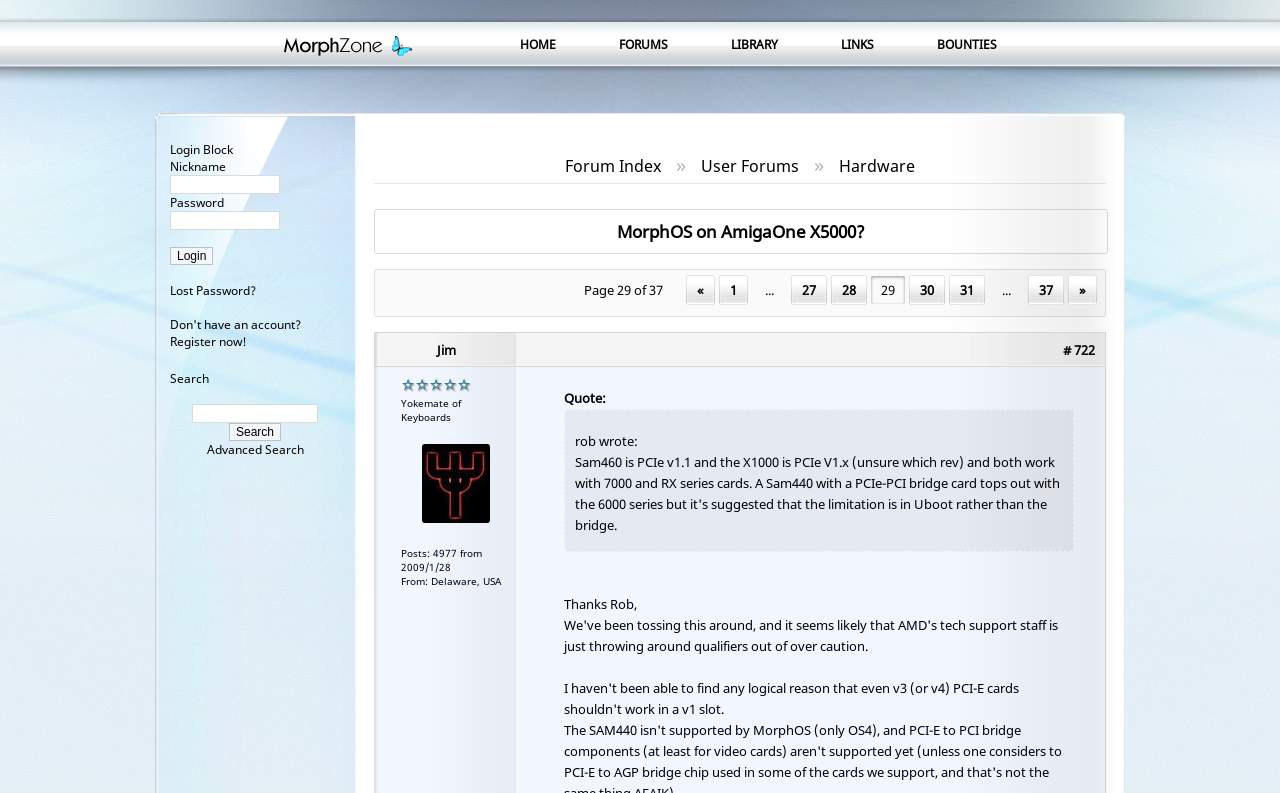What is the function of the 'Login' button?
Carefully analyze the image and provide a detailed answer to the question.

The 'Login' button is located next to the 'Nickname' and 'Password' text fields, suggesting that it is used to authenticate users and grant them access to the website's features. The presence of a 'Lost Password?' link nearby further supports this conclusion.